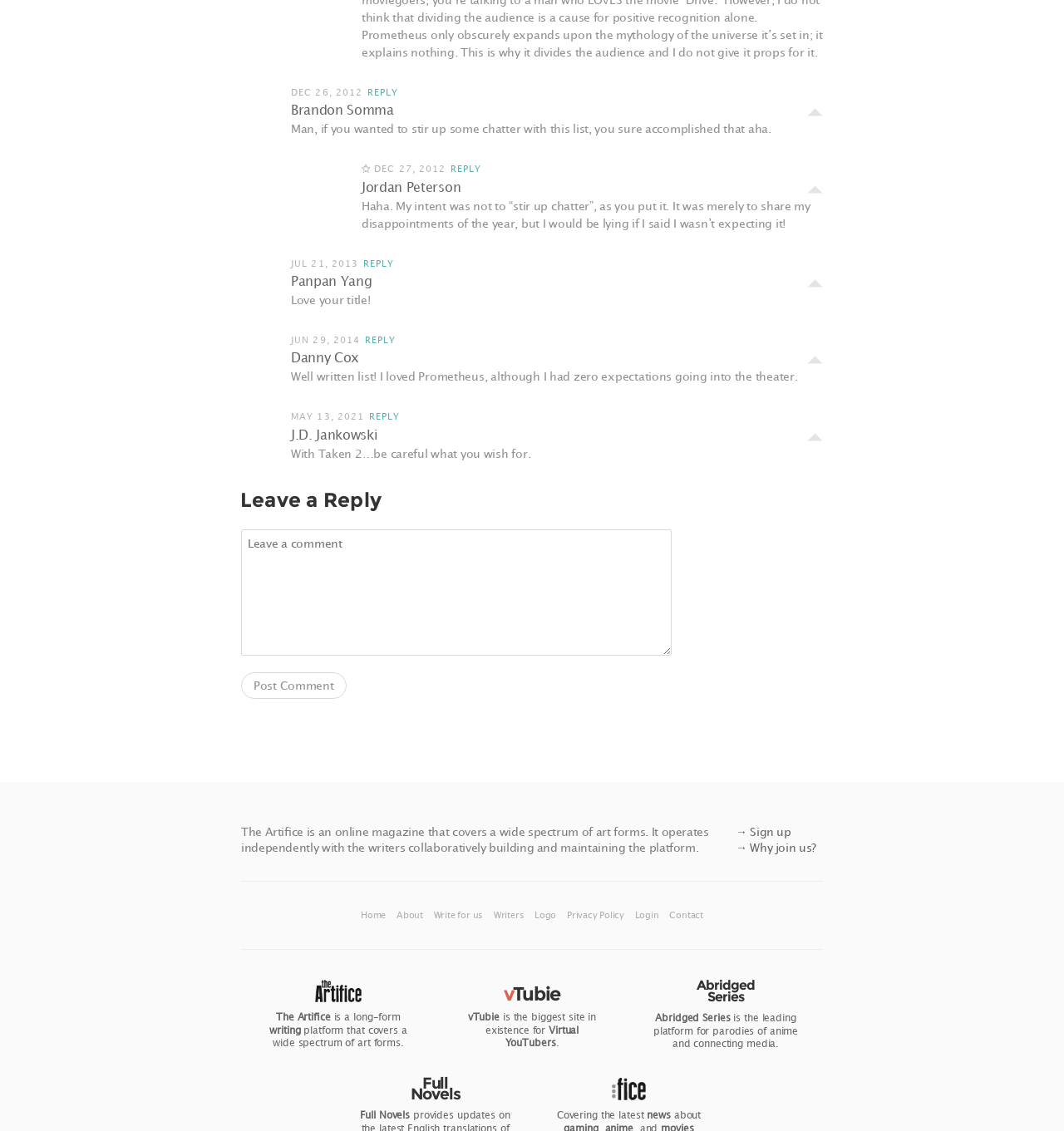Identify the bounding box coordinates of the clickable section necessary to follow the following instruction: "Click the Post Comment button". The coordinates should be presented as four float numbers from 0 to 1, i.e., [left, top, right, bottom].

[0.227, 0.594, 0.326, 0.618]